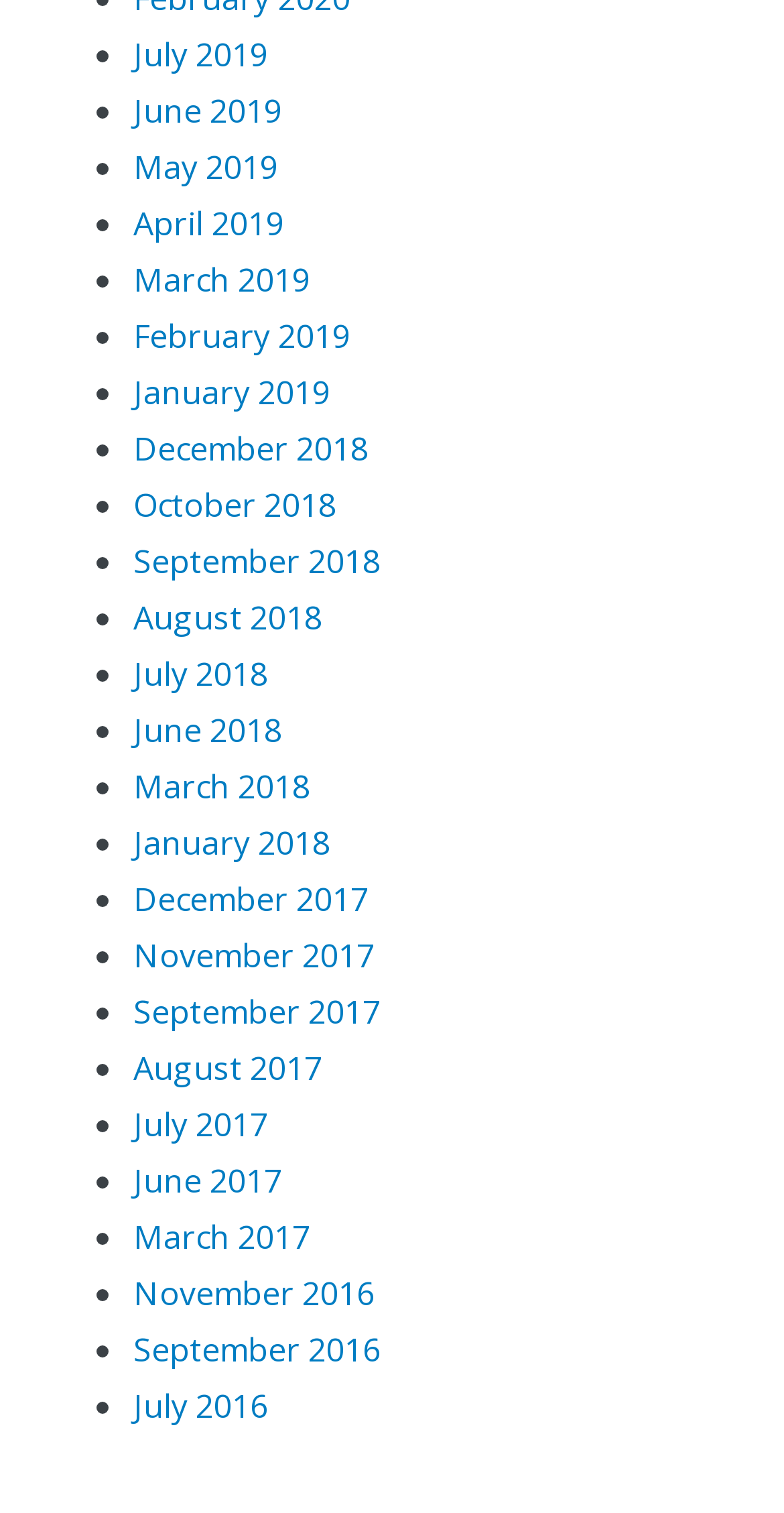How many list markers are there on this webpage?
Look at the image and respond with a single word or a short phrase.

47